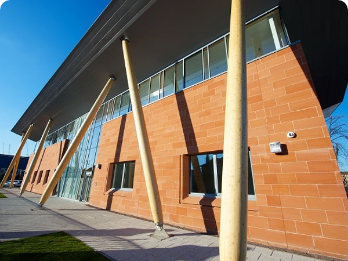How far is the conference centre from the city center?
Please answer the question with a detailed response using the information from the screenshot.

The William Quarrier Conference Centre is conveniently located less than 15 minutes from the city center, making it an easily accessible venue for various events and gatherings.